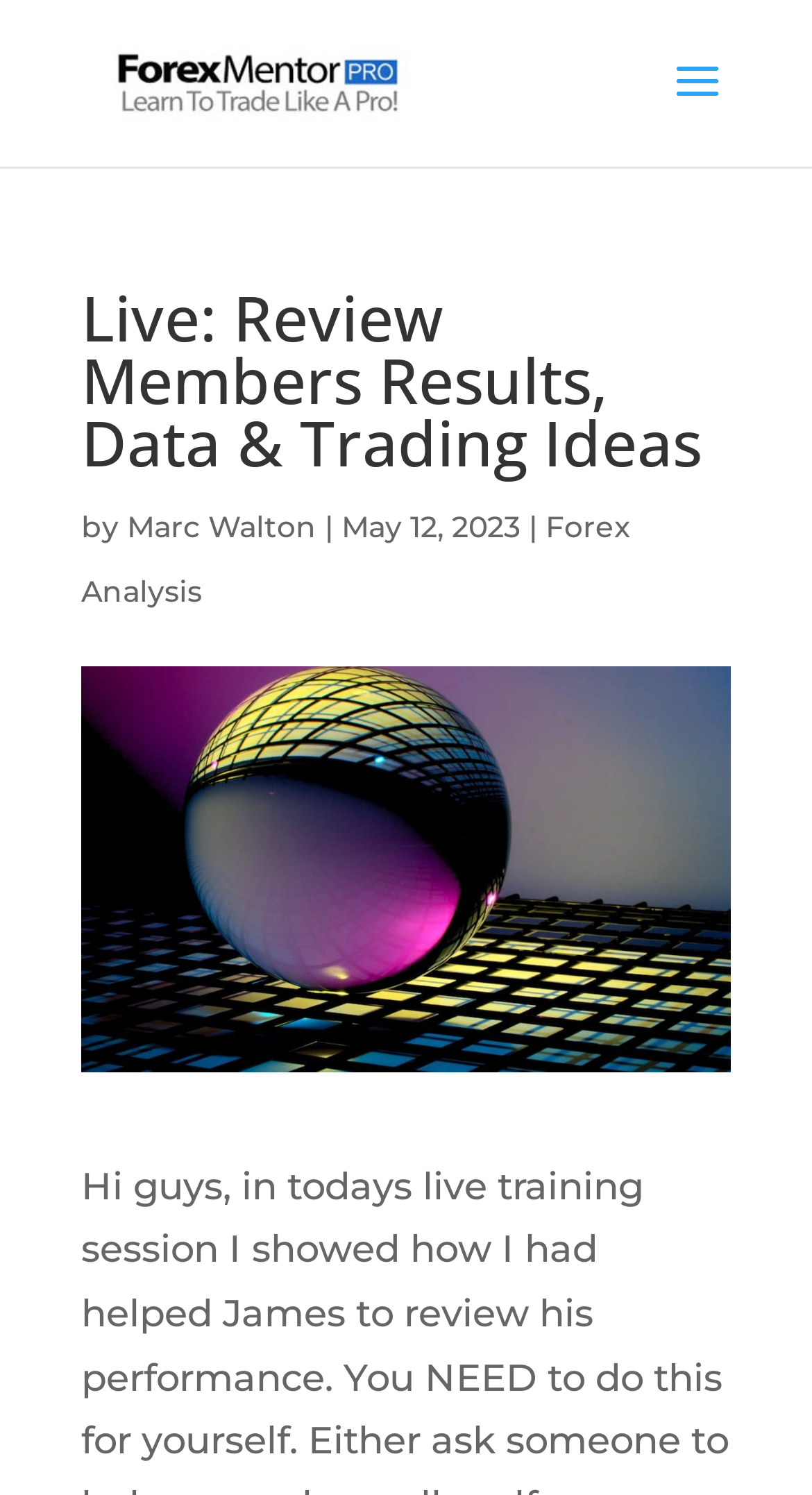Locate the UI element described by Marc Walton in the provided webpage screenshot. Return the bounding box coordinates in the format (top-left x, top-left y, bottom-right x, bottom-right y), ensuring all values are between 0 and 1.

[0.156, 0.34, 0.39, 0.365]